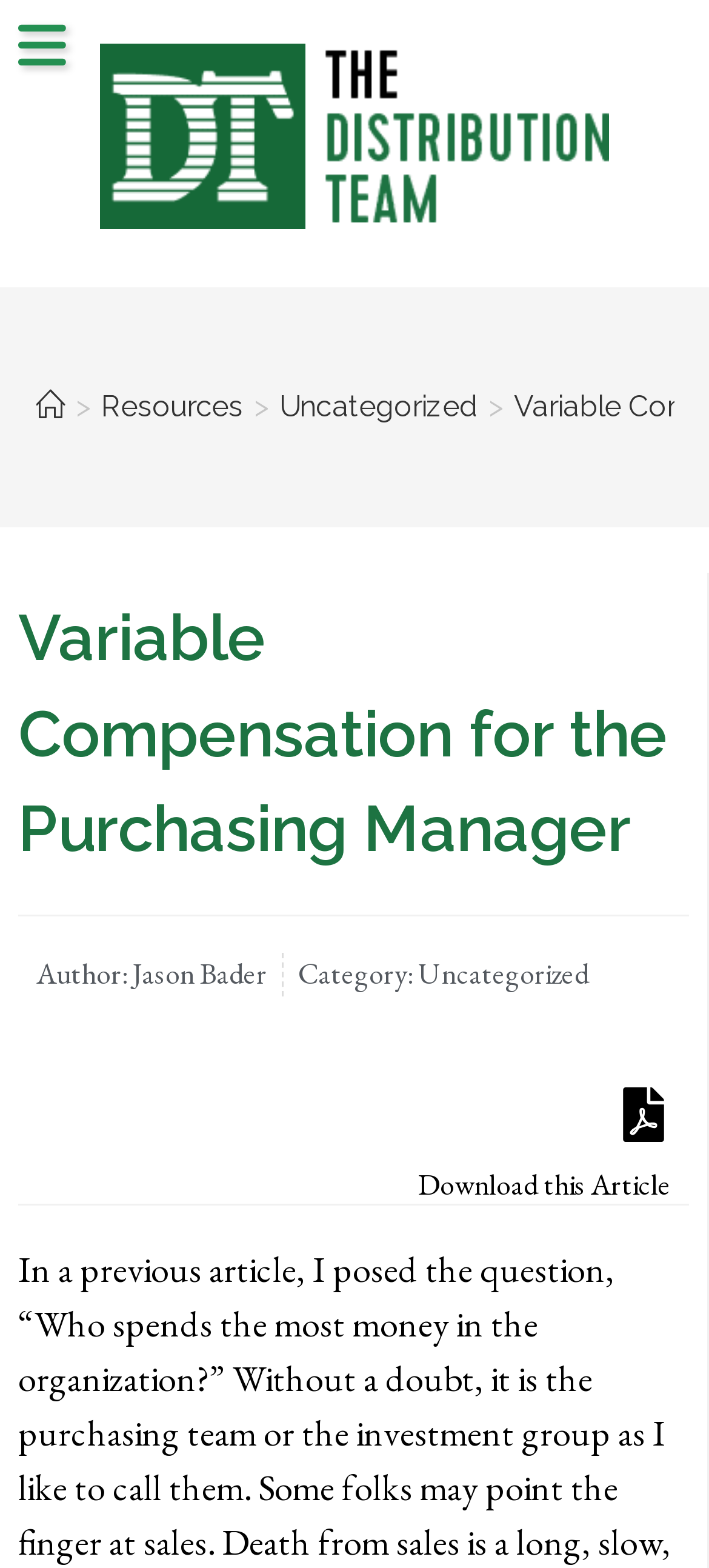Given the element description: "Resources", predict the bounding box coordinates of the UI element it refers to, using four float numbers between 0 and 1, i.e., [left, top, right, bottom].

[0.142, 0.248, 0.342, 0.27]